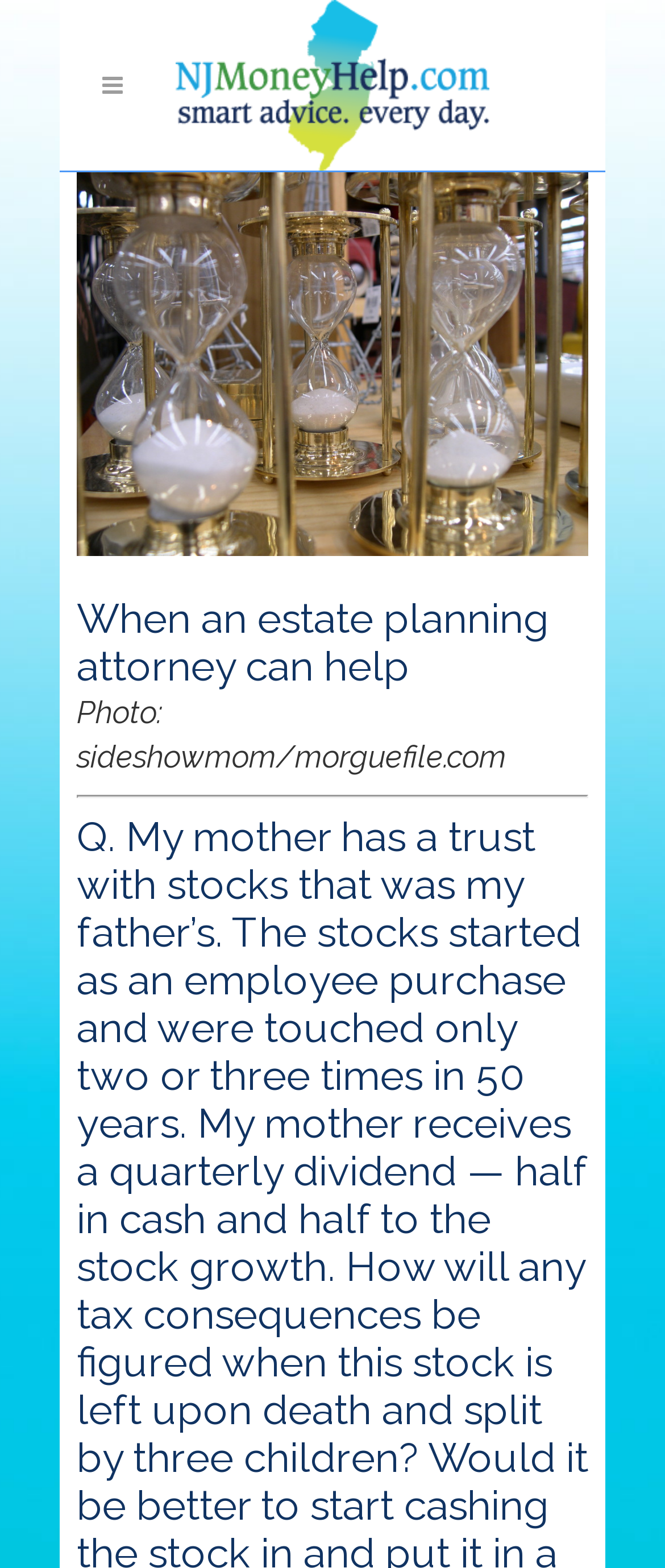What is the orientation of the separator? Refer to the image and provide a one-word or short phrase answer.

Horizontal